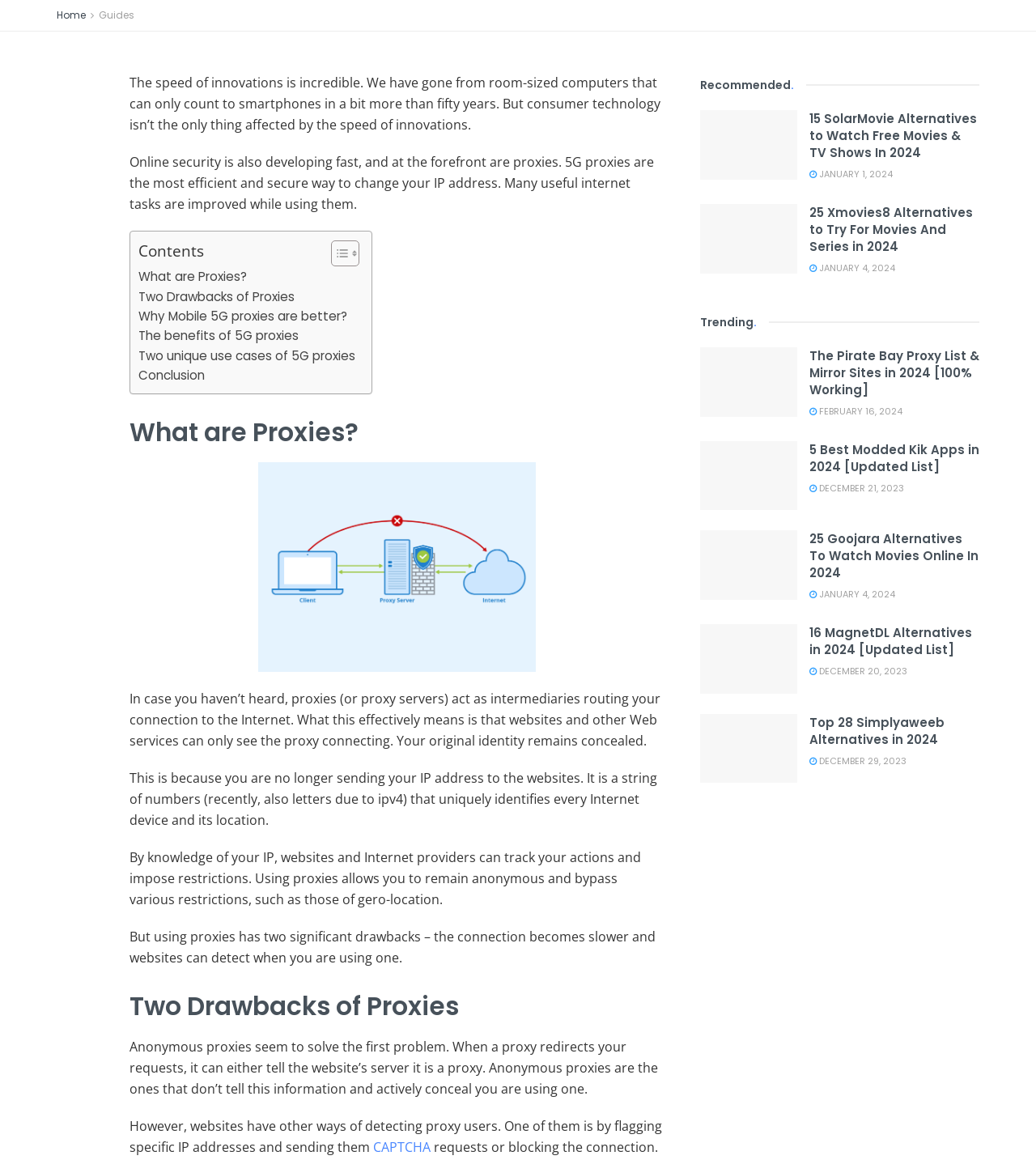Locate the bounding box of the UI element described in the following text: "CAPTCHA".

[0.36, 0.981, 0.416, 0.997]